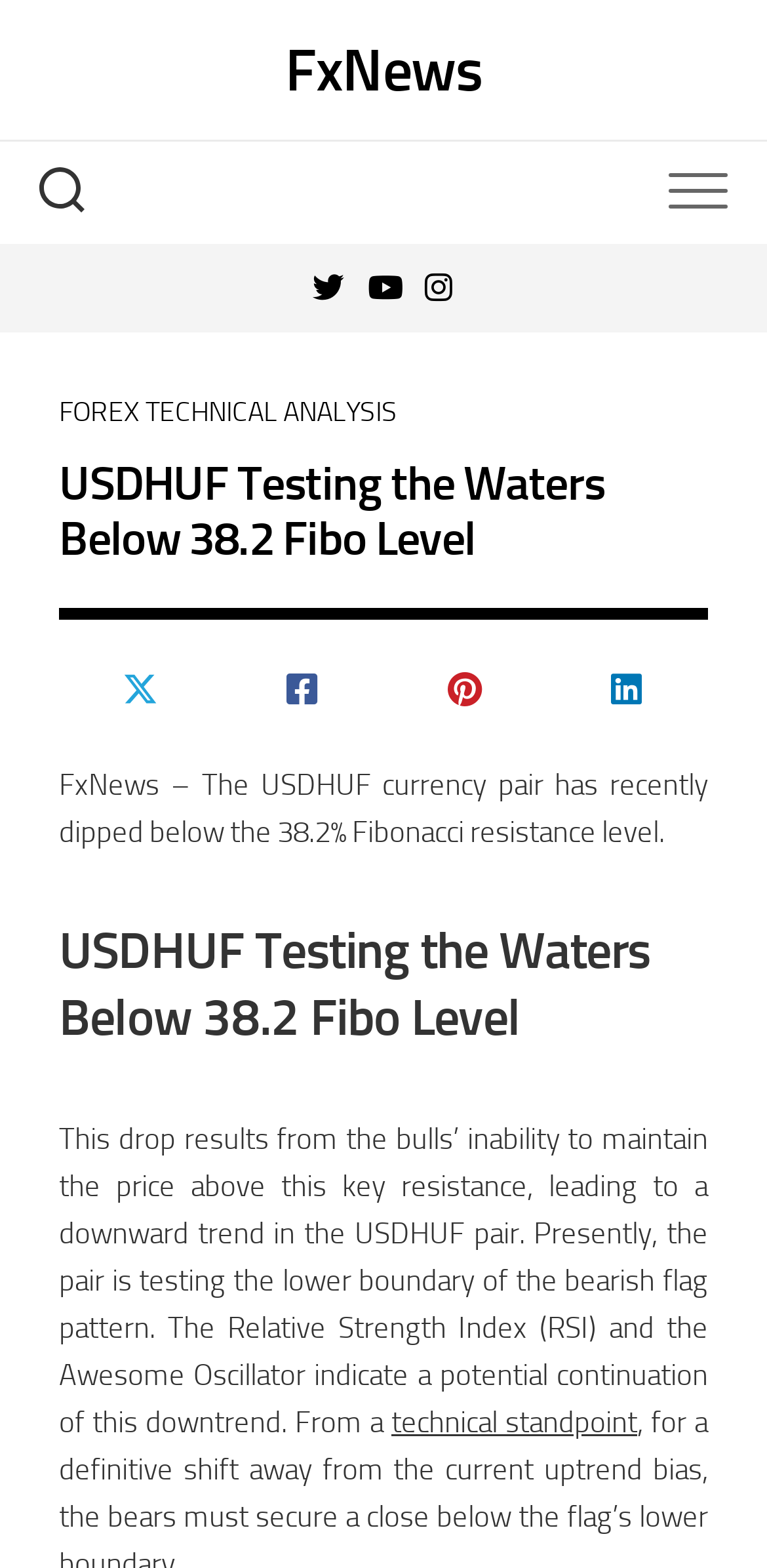What is the current trend of the USDHUF pair?
From the image, provide a succinct answer in one word or a short phrase.

Downward trend